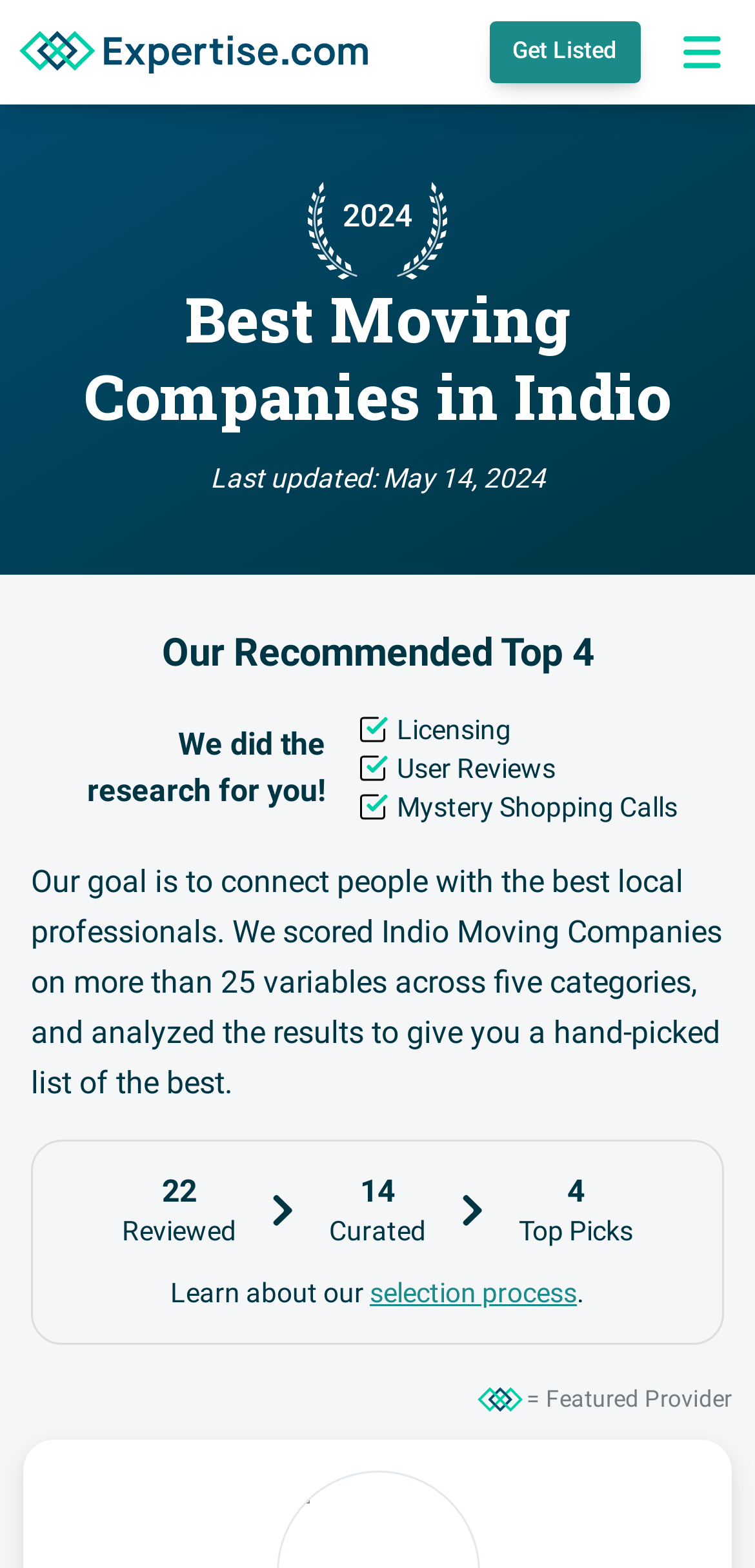Can you give a comprehensive explanation to the question given the content of the image?
What is the last updated date?

The webpage has a time element with the text 'May 14, 2024' which indicates the last updated date.